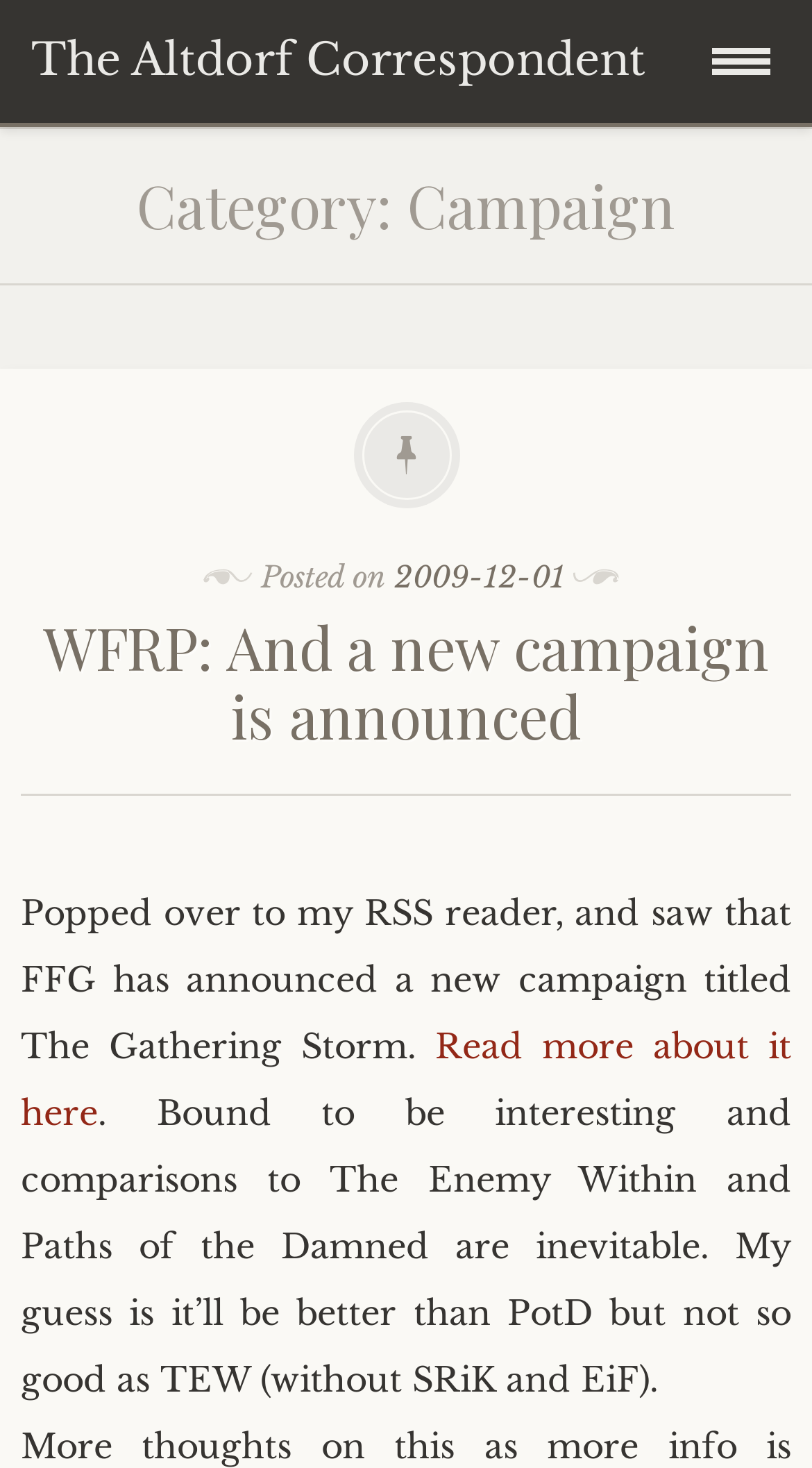Identify the bounding box for the described UI element. Provide the coordinates in (top-left x, top-left y, bottom-right x, bottom-right y) format with values ranging from 0 to 1: Scenic views of Altdorf

[0.0, 0.57, 0.974, 0.649]